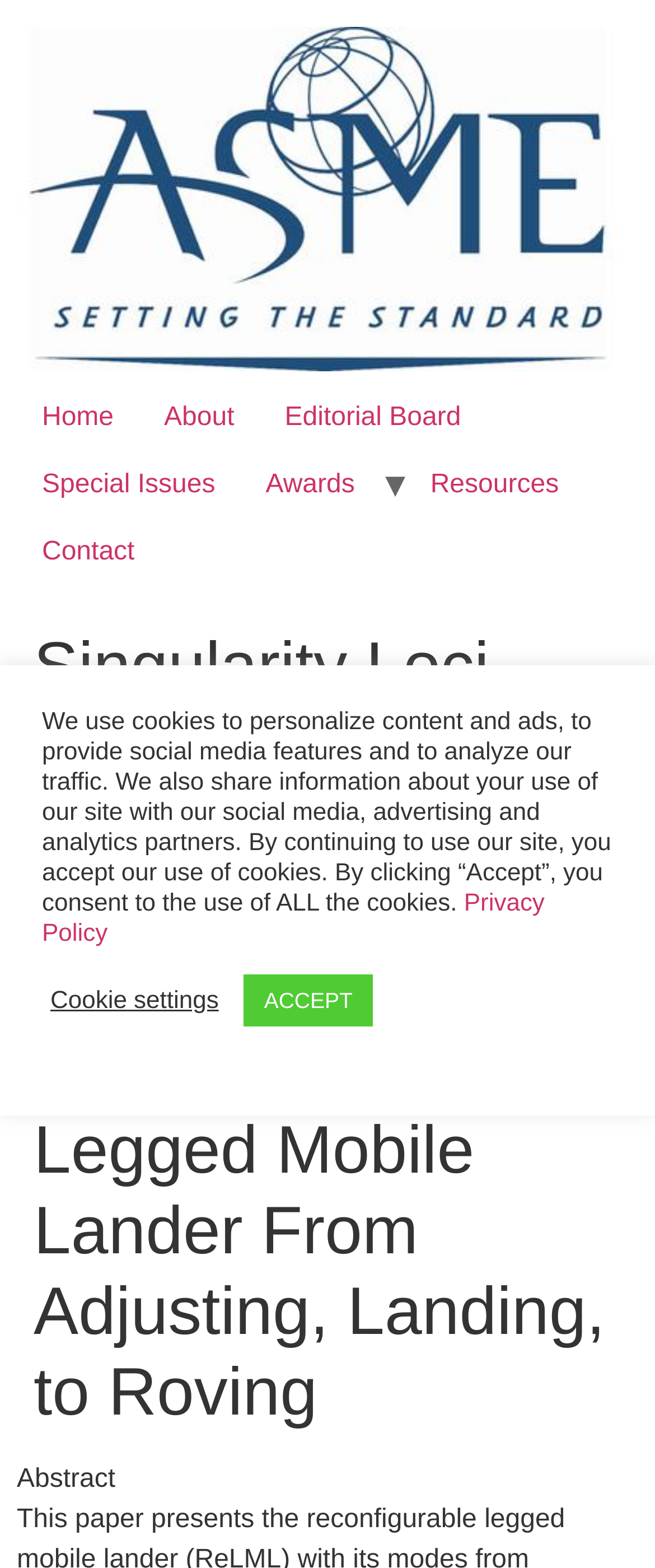What is the name of the journal?
Using the image as a reference, give a one-word or short phrase answer.

ASME Journal of Mechanisms and Robotics